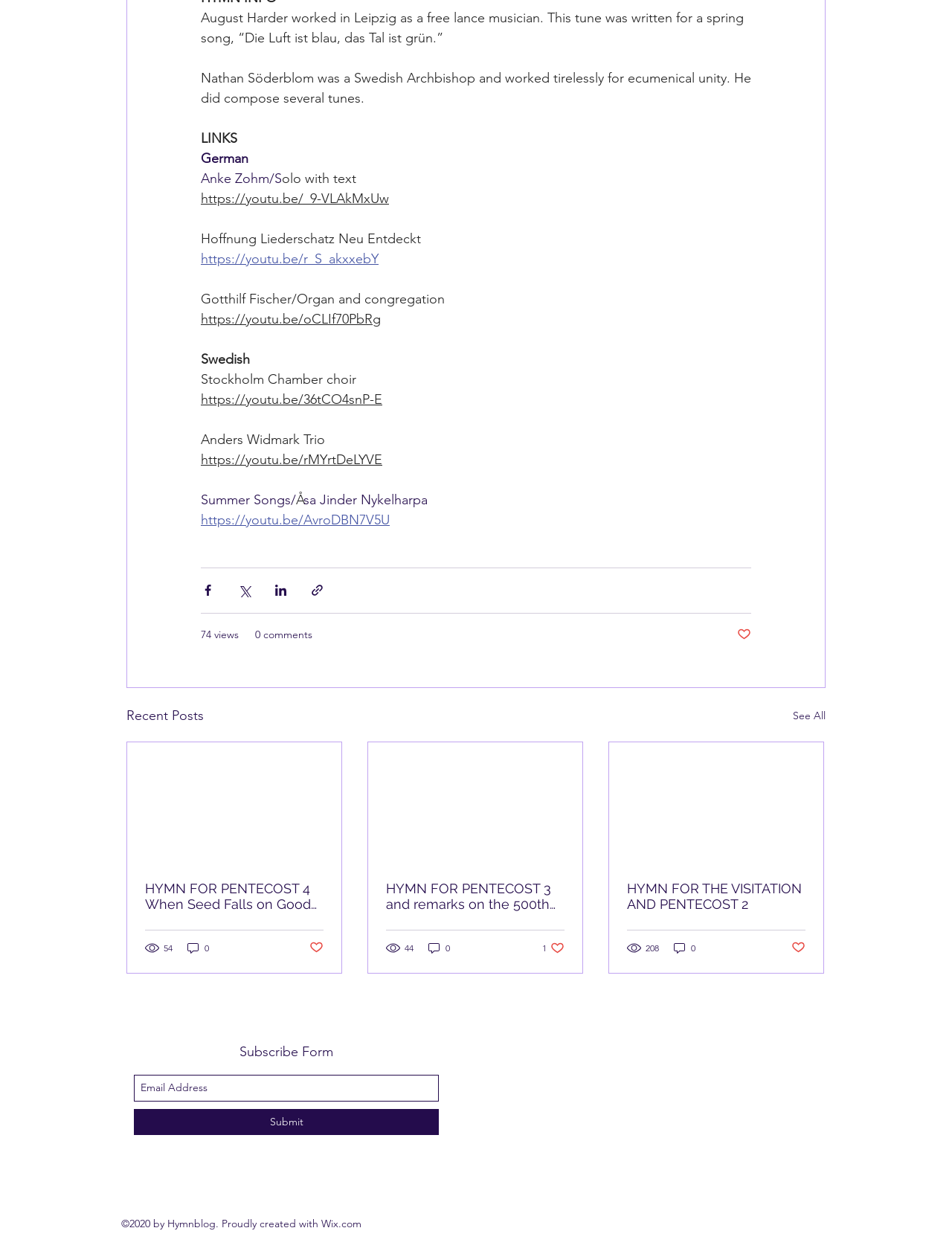Respond to the question below with a single word or phrase:
What is the copyright information at the bottom of the webpage?

©2020 by Hymnblog. Proudly created with Wix.com